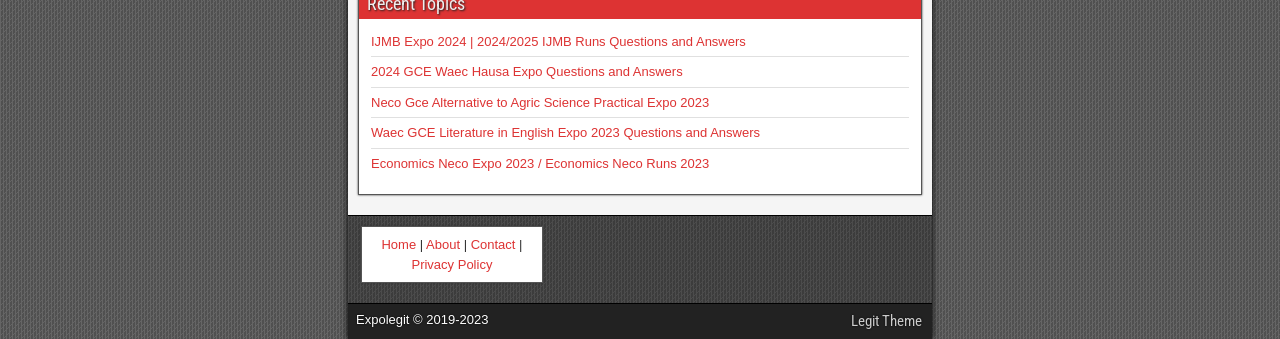Locate the bounding box for the described UI element: "Legit Theme". Ensure the coordinates are four float numbers between 0 and 1, formatted as [left, top, right, bottom].

[0.665, 0.921, 0.72, 0.974]